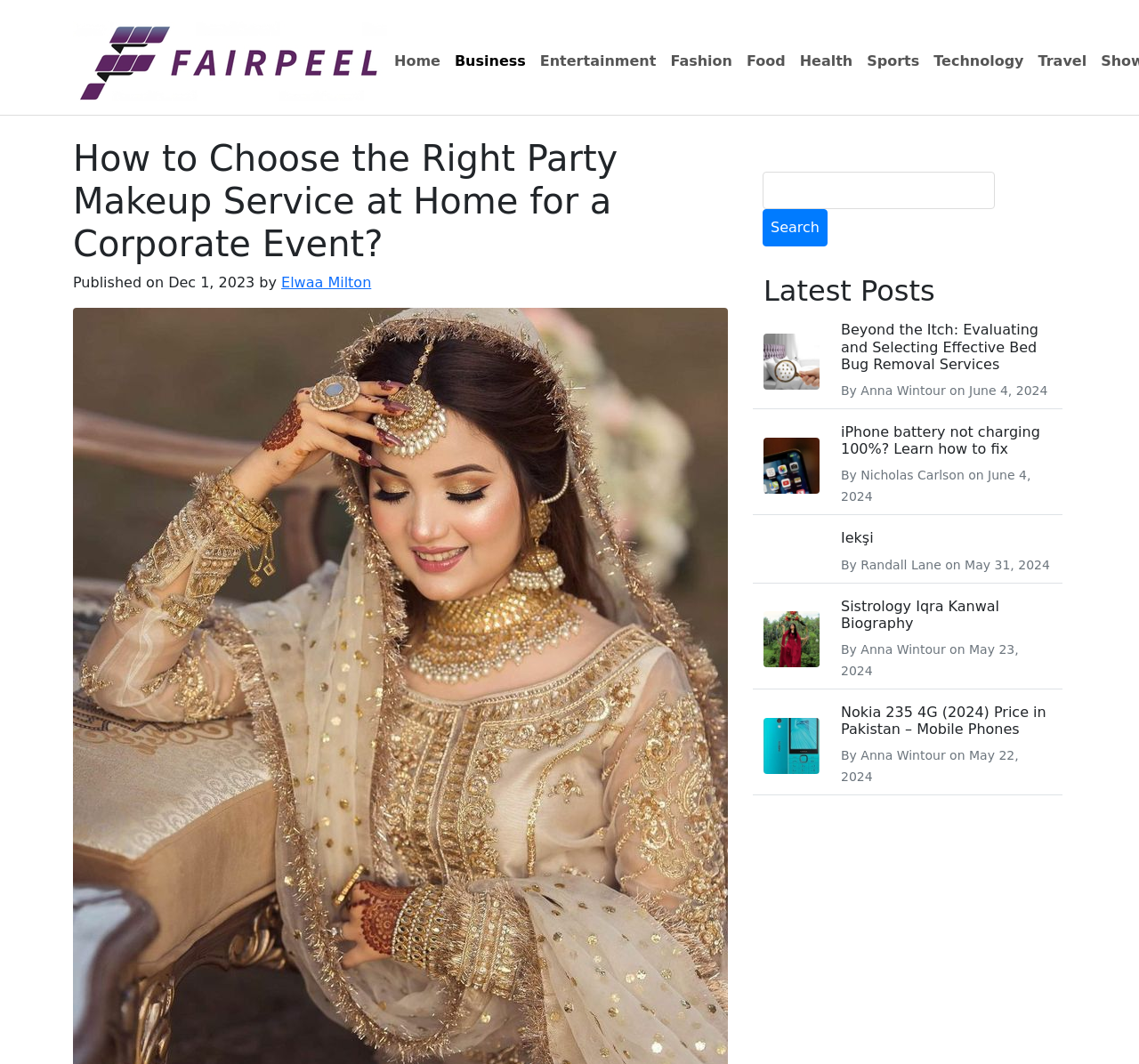Find the bounding box coordinates for the HTML element described in this sentence: "Health". Provide the coordinates as four float numbers between 0 and 1, in the format [left, top, right, bottom].

[0.696, 0.041, 0.755, 0.074]